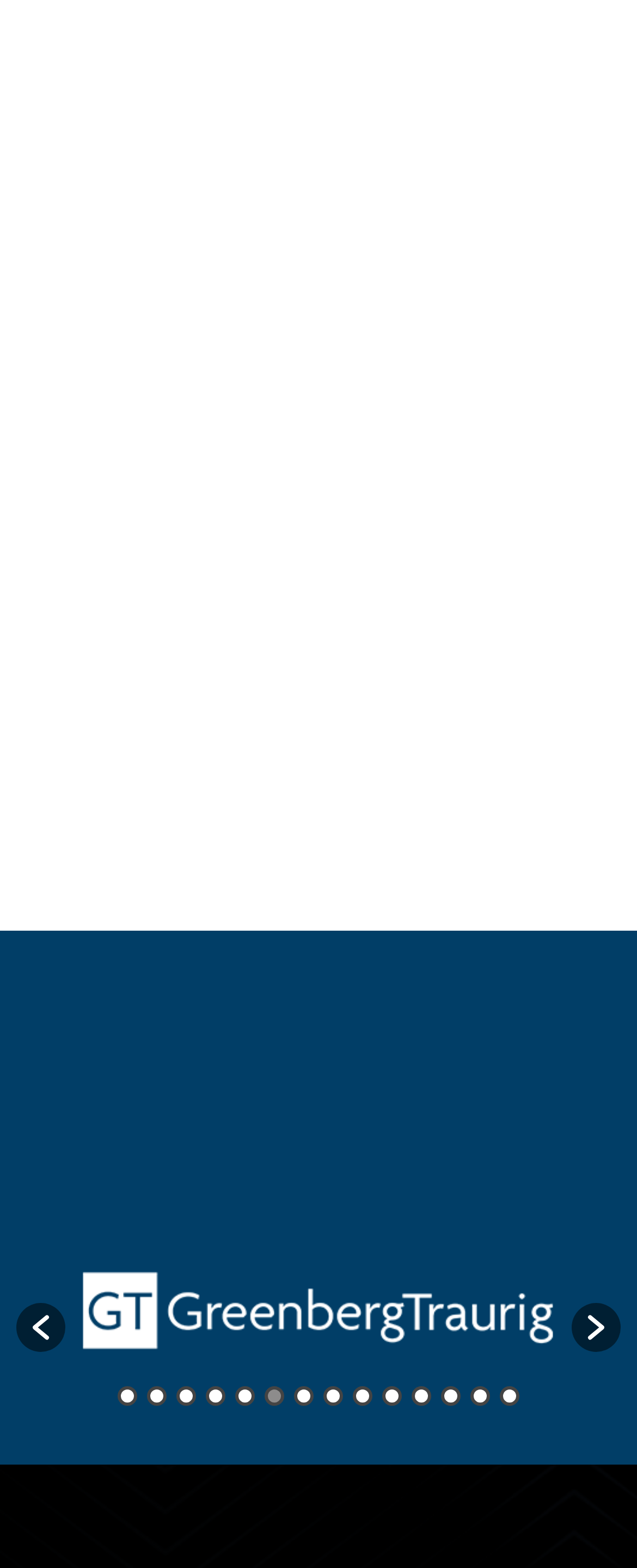Please find the bounding box coordinates (top-left x, top-left y, bottom-right x, bottom-right y) in the screenshot for the UI element described as follows: parent_node: 1234567891011121314

[0.026, 0.831, 0.103, 0.862]